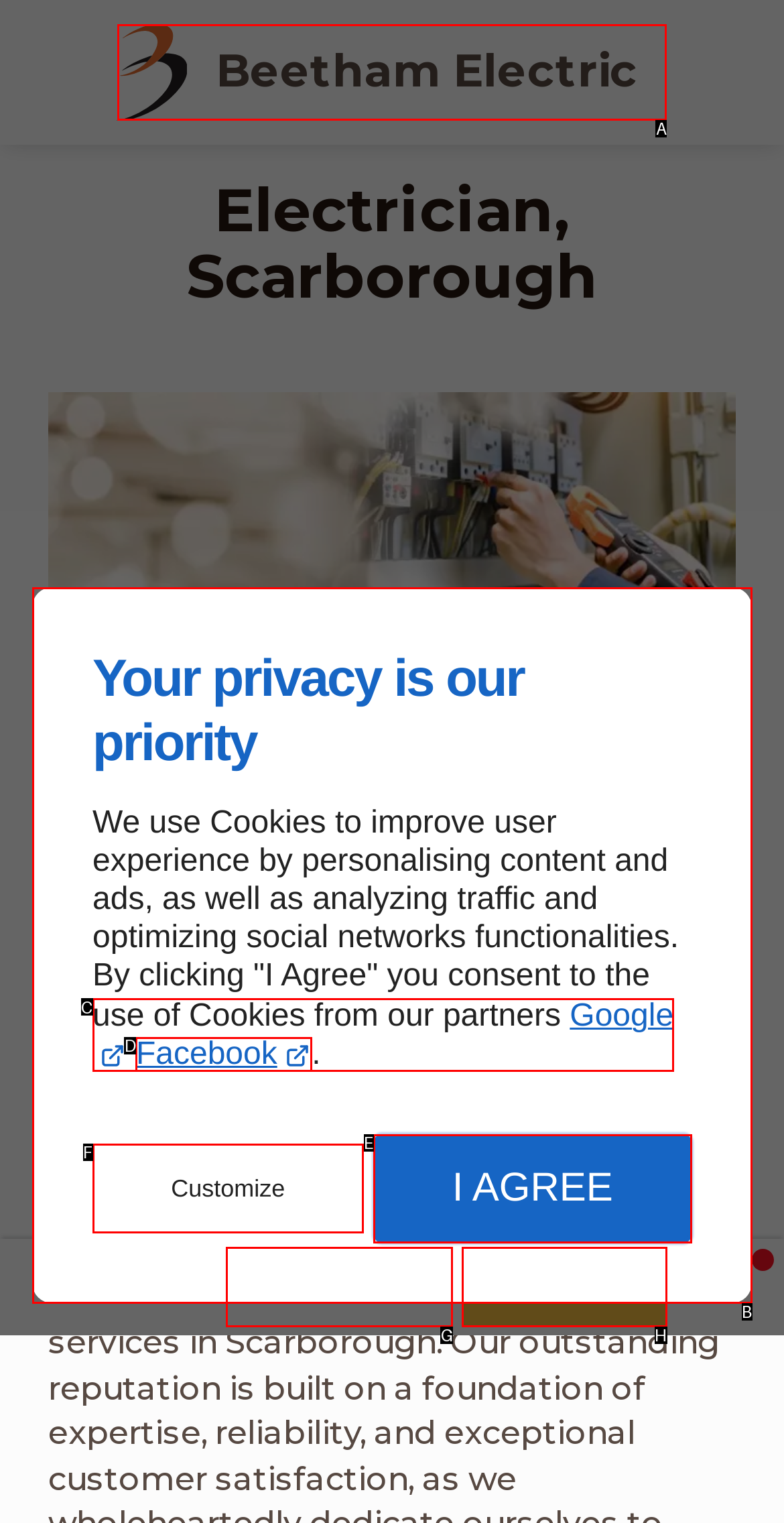Select the letter of the UI element you need to click on to fulfill this task: Click the logo. Write down the letter only.

A